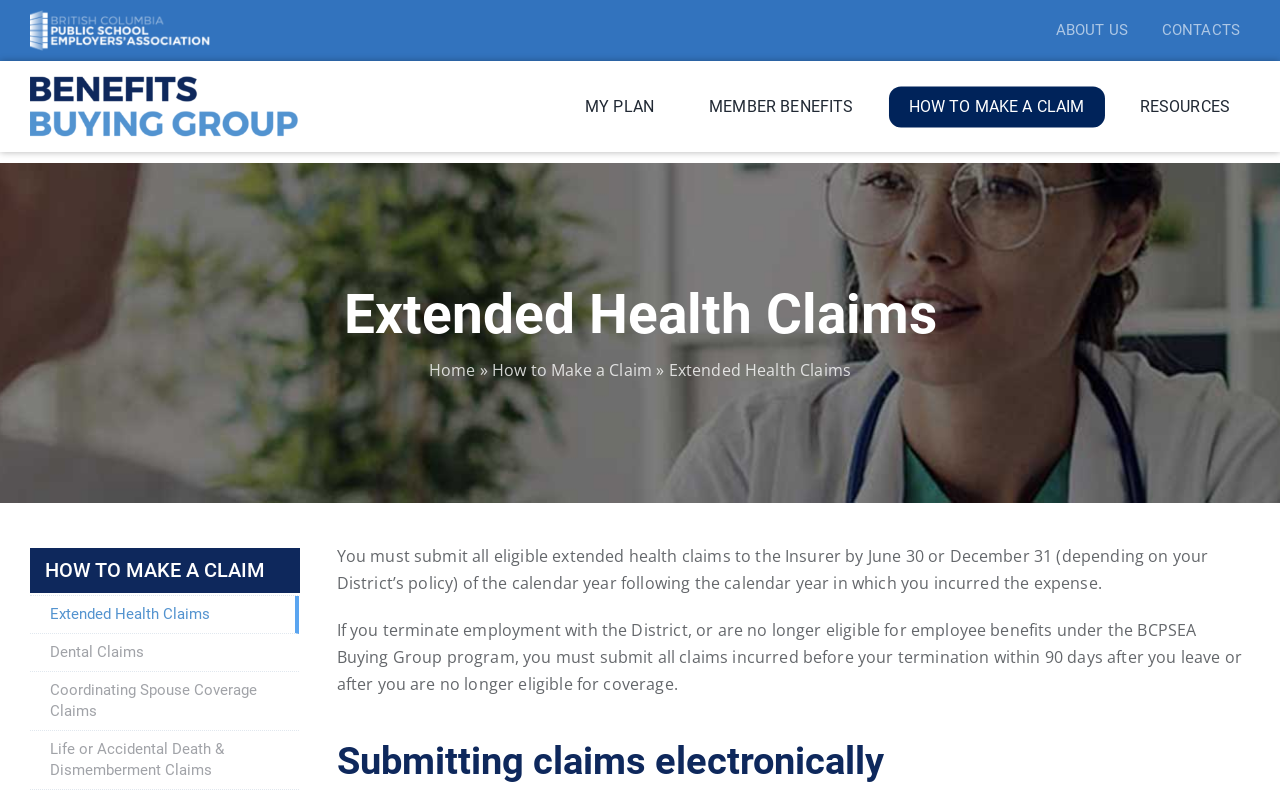From the screenshot, find the bounding box of the UI element matching this description: "How to Make a Claim". Supply the bounding box coordinates in the form [left, top, right, bottom], each a float between 0 and 1.

[0.384, 0.451, 0.509, 0.479]